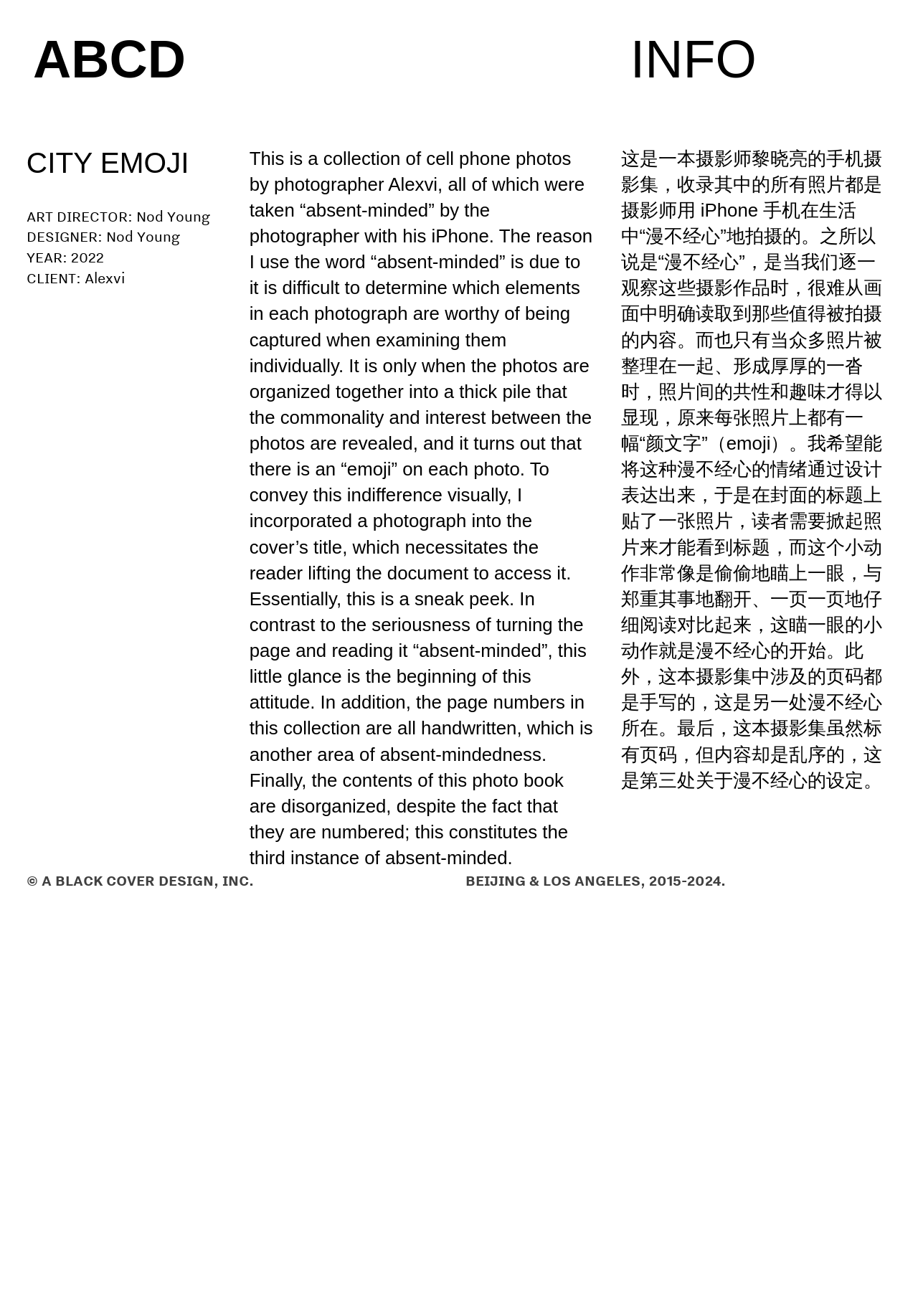Find the bounding box of the element with the following description: "INFO". The coordinates must be four float numbers between 0 and 1, formatted as [left, top, right, bottom].

[0.687, 0.022, 0.824, 0.068]